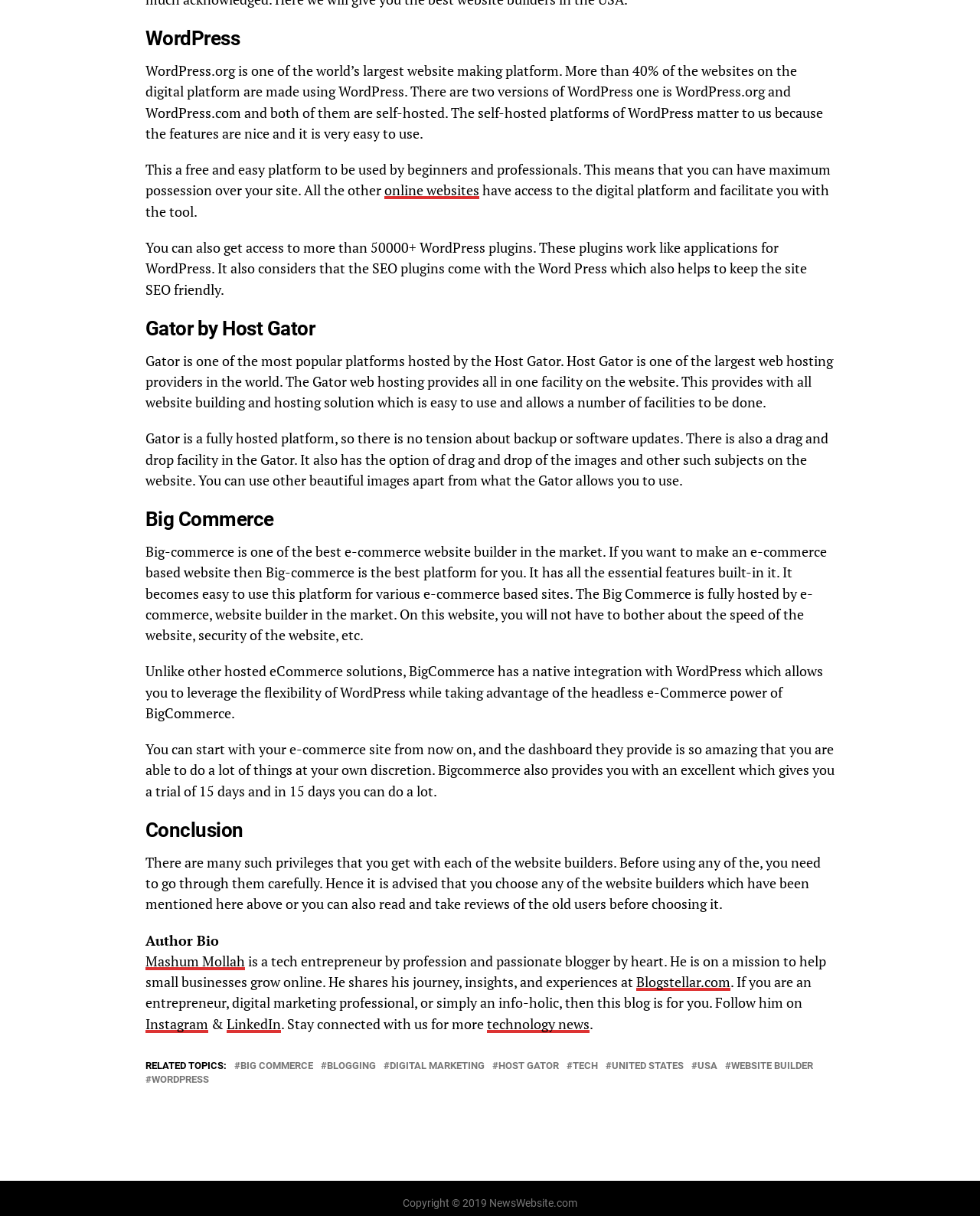What is Gator by Host Gator?
Refer to the image and provide a one-word or short phrase answer.

Web hosting provider